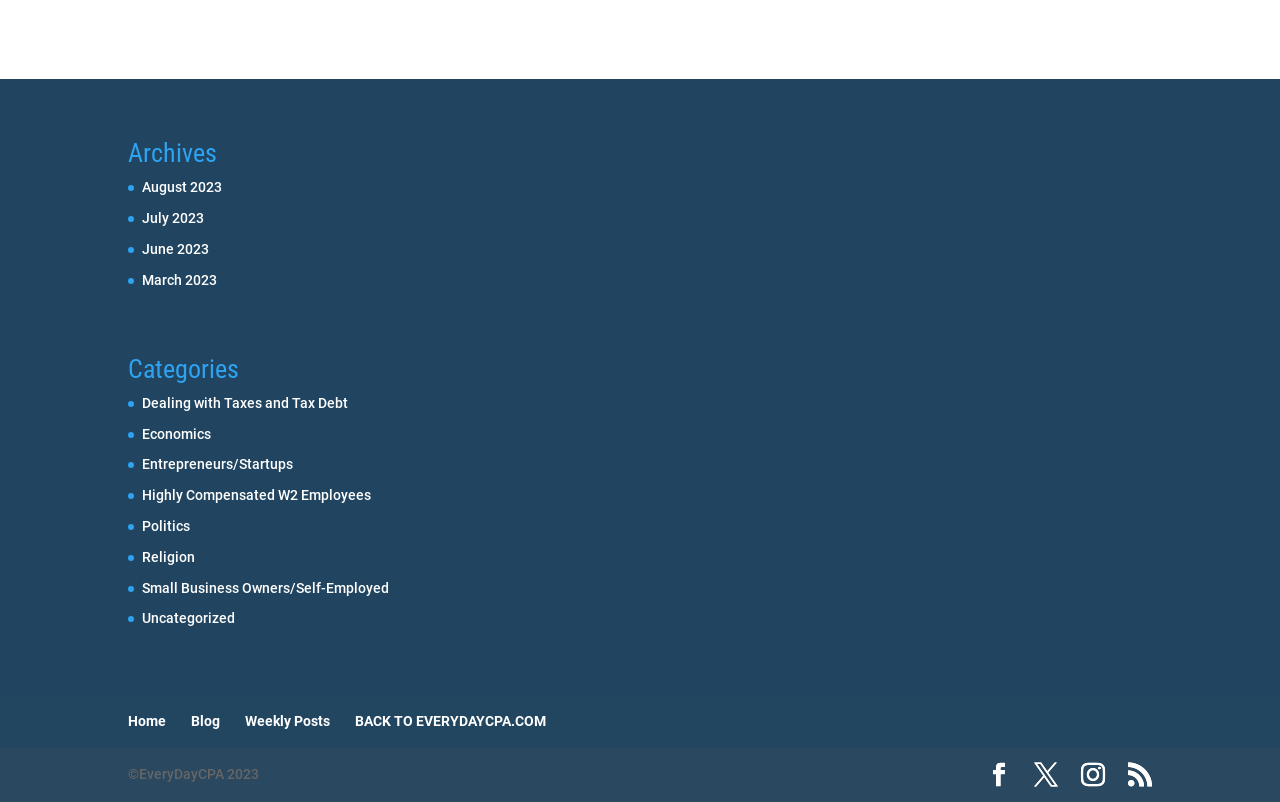Identify the bounding box coordinates of the clickable region to carry out the given instruction: "browse categories".

[0.1, 0.444, 0.304, 0.489]